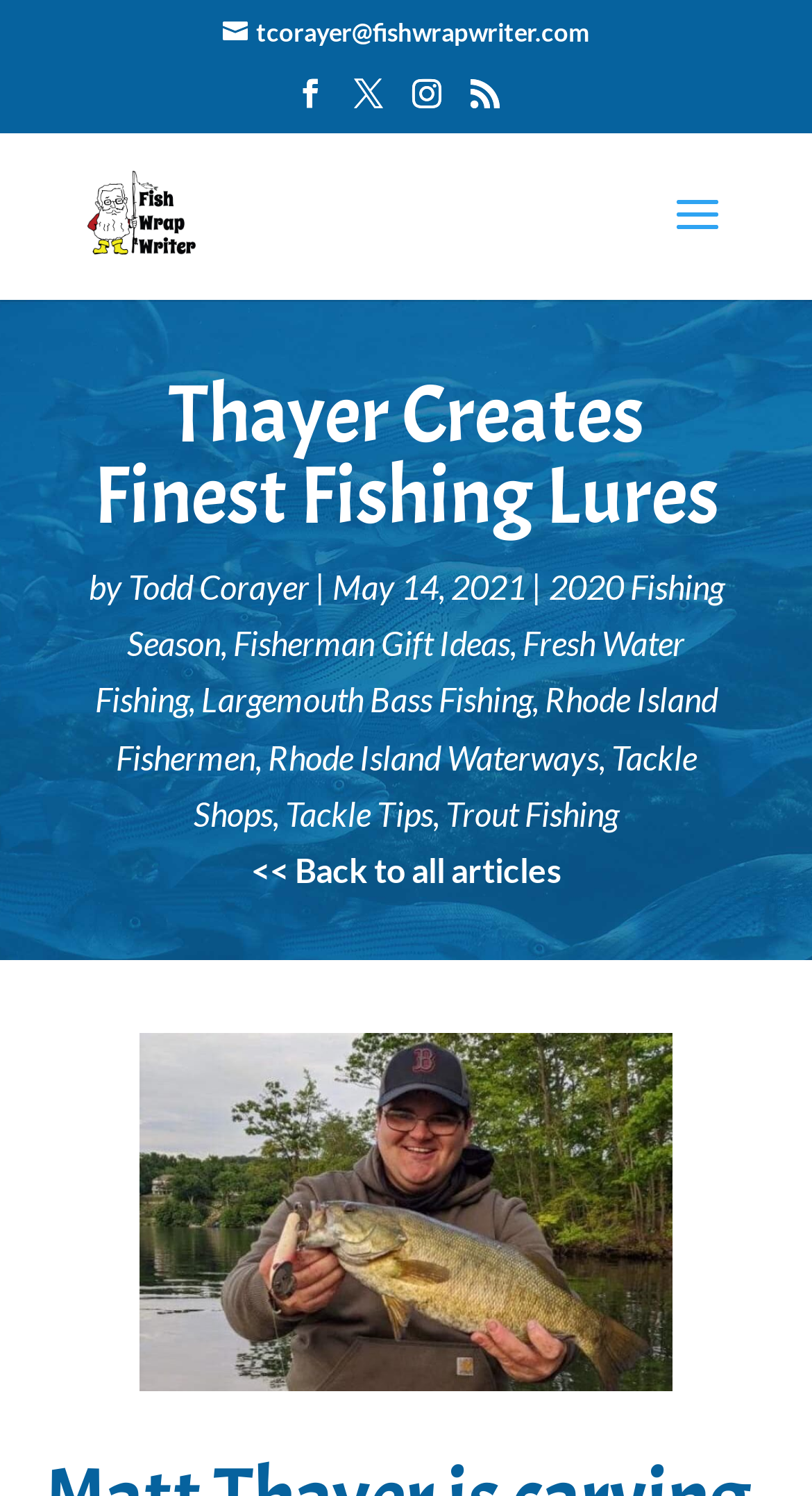Determine the bounding box coordinates of the UI element that matches the following description: "<< Back to all articles". The coordinates should be four float numbers between 0 and 1 in the format [left, top, right, bottom].

[0.309, 0.568, 0.691, 0.594]